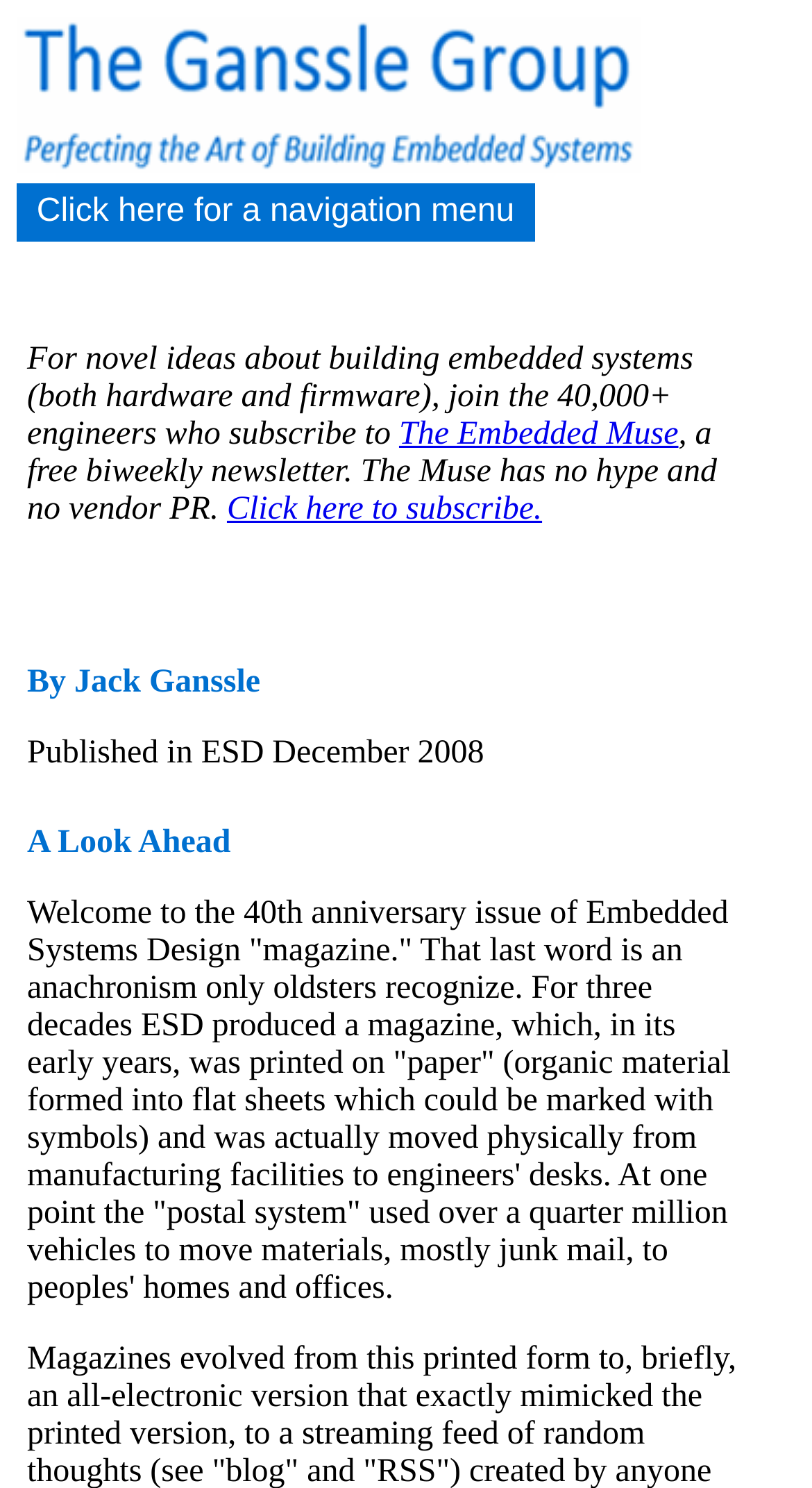Based on the provided description, "Click here to subscribe.", find the bounding box of the corresponding UI element in the screenshot.

[0.279, 0.33, 0.668, 0.354]